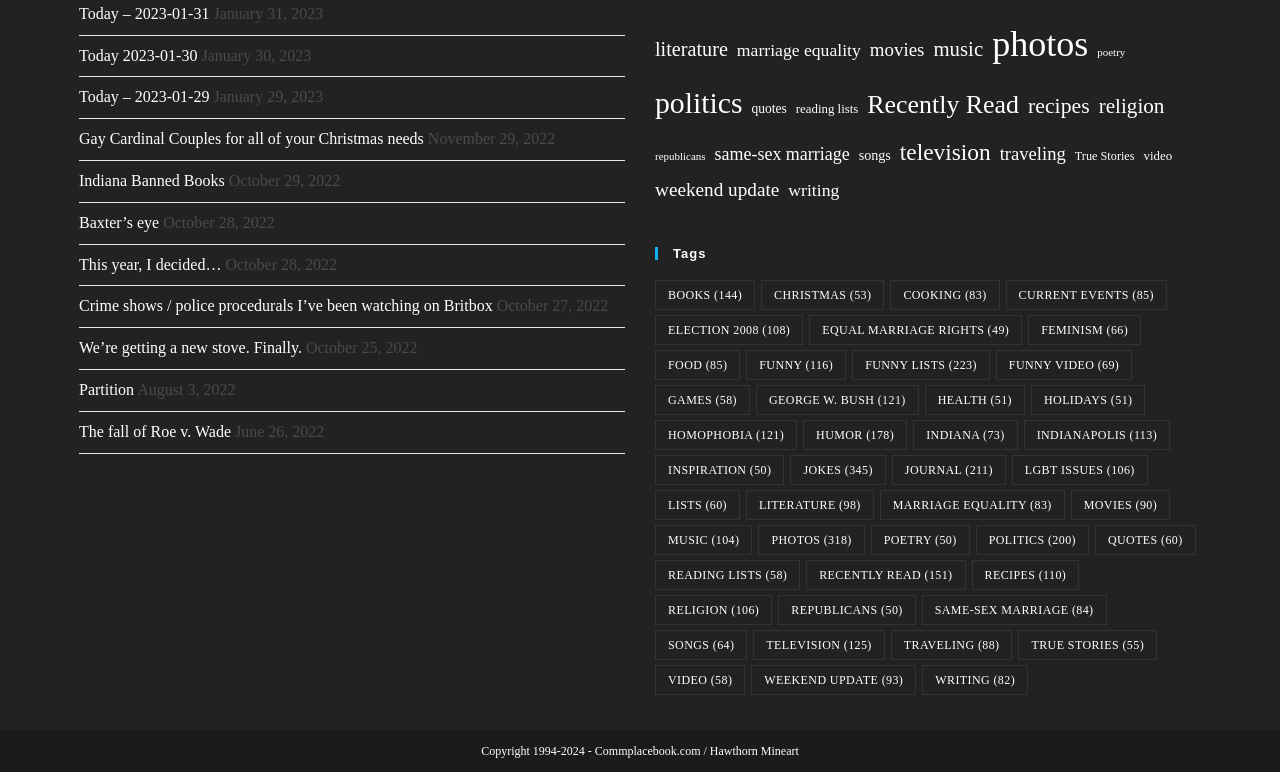Identify the bounding box coordinates for the element that needs to be clicked to fulfill this instruction: "Check 'funny lists' category". Provide the coordinates in the format of four float numbers between 0 and 1: [left, top, right, bottom].

[0.666, 0.454, 0.773, 0.493]